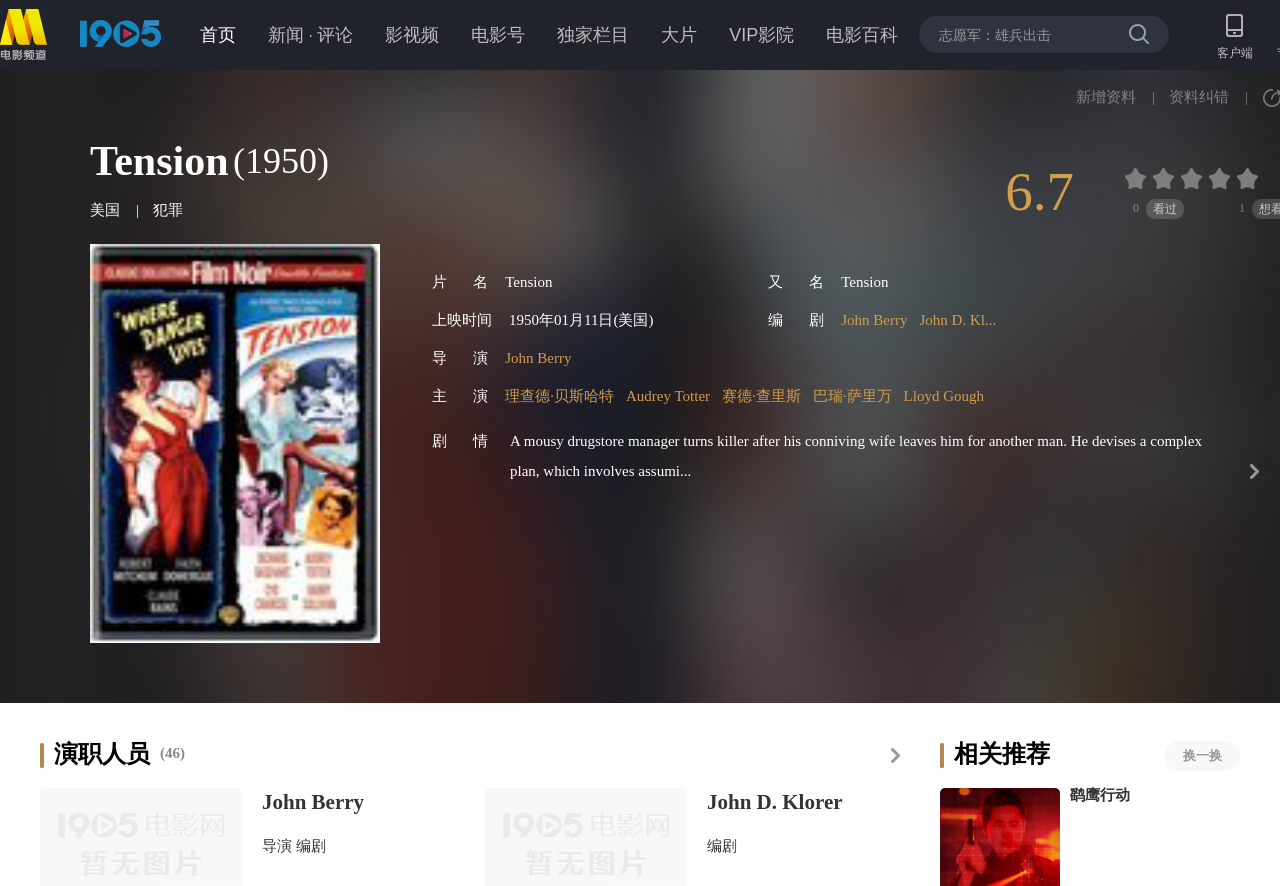Find the bounding box coordinates for the area you need to click to carry out the instruction: "click on 首页". The coordinates should be four float numbers between 0 and 1, indicated as [left, top, right, bottom].

[0.156, 0.0, 0.209, 0.079]